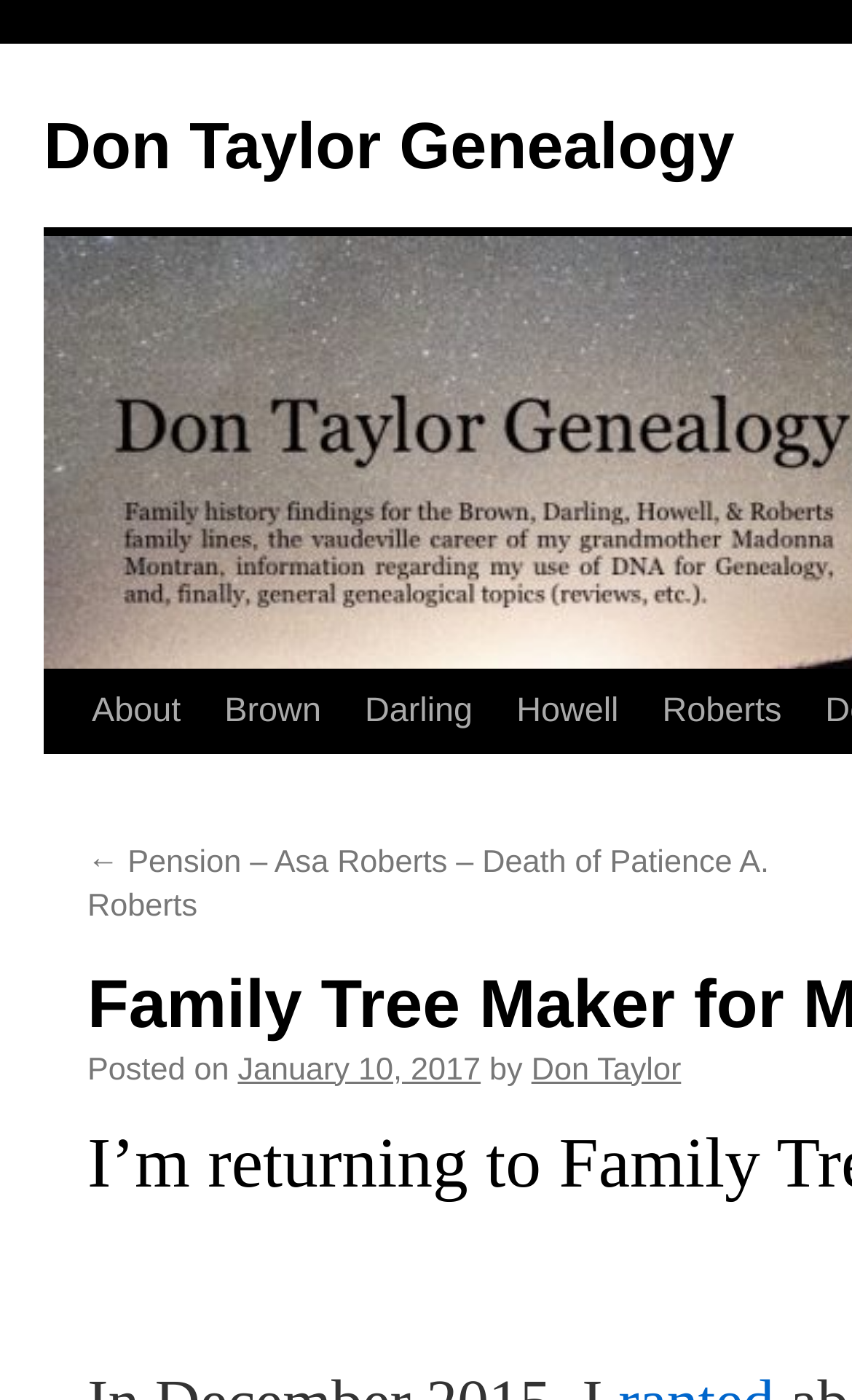Identify the bounding box coordinates necessary to click and complete the given instruction: "view post from January 10, 2017".

[0.279, 0.752, 0.564, 0.777]